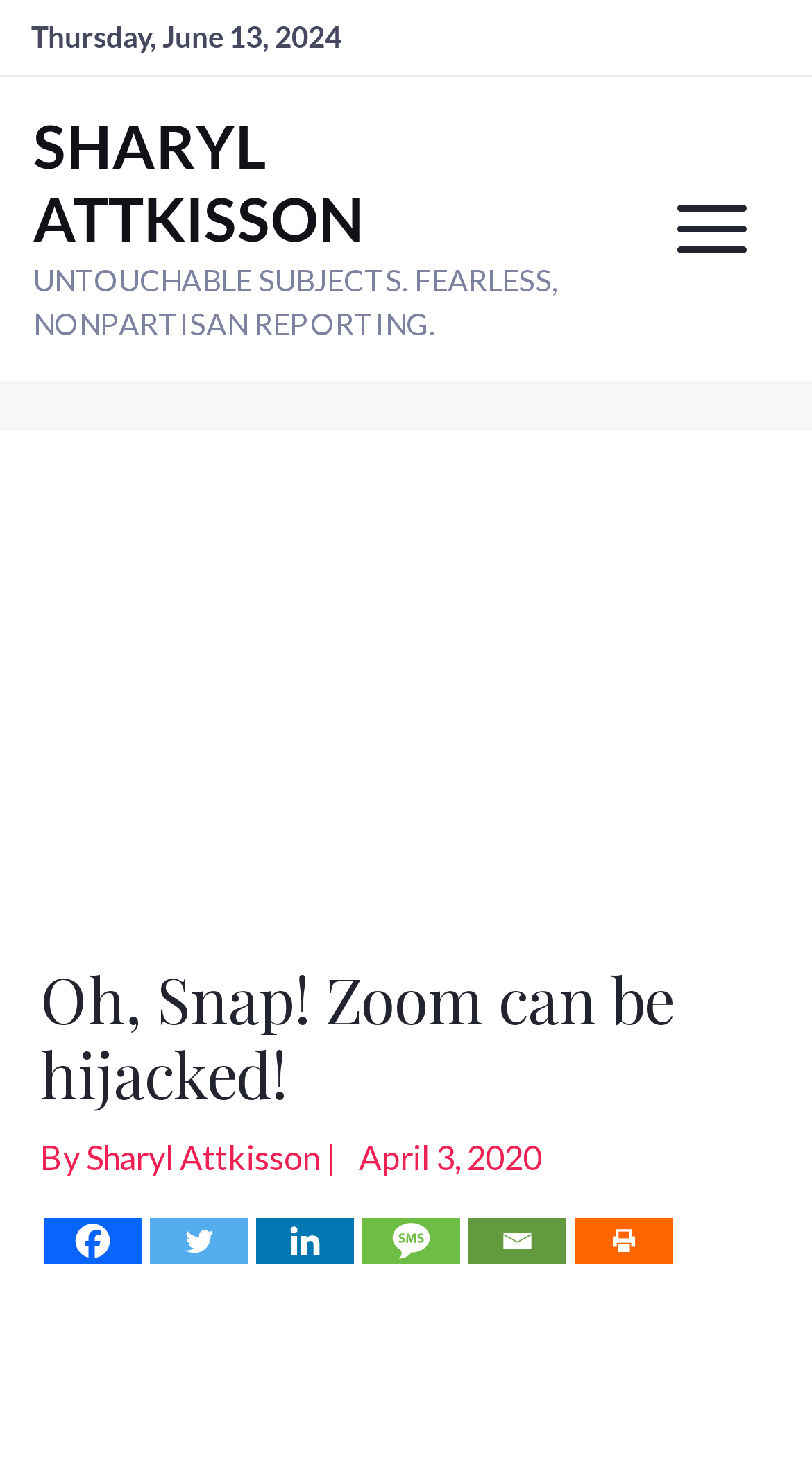Using the details in the image, give a detailed response to the question below:
What is the function of the 'Scroll to Top' button?

I inferred this answer by looking at the position and description of the 'Scroll to Top' button, which is located at the bottom of the page and has a generic type. This suggests that the button is intended to allow users to quickly scroll back to the top of the page.